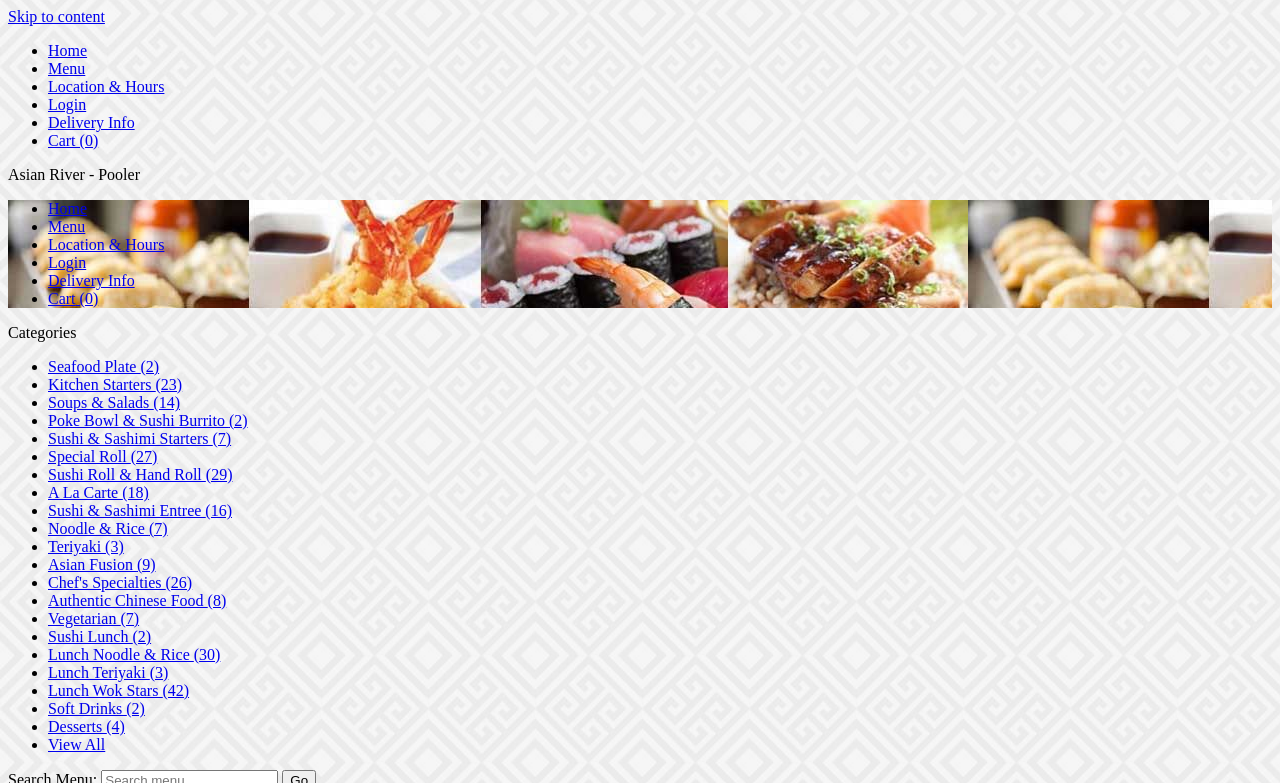Point out the bounding box coordinates of the section to click in order to follow this instruction: "View the 'Kitchen Starters' category".

[0.038, 0.48, 0.142, 0.502]